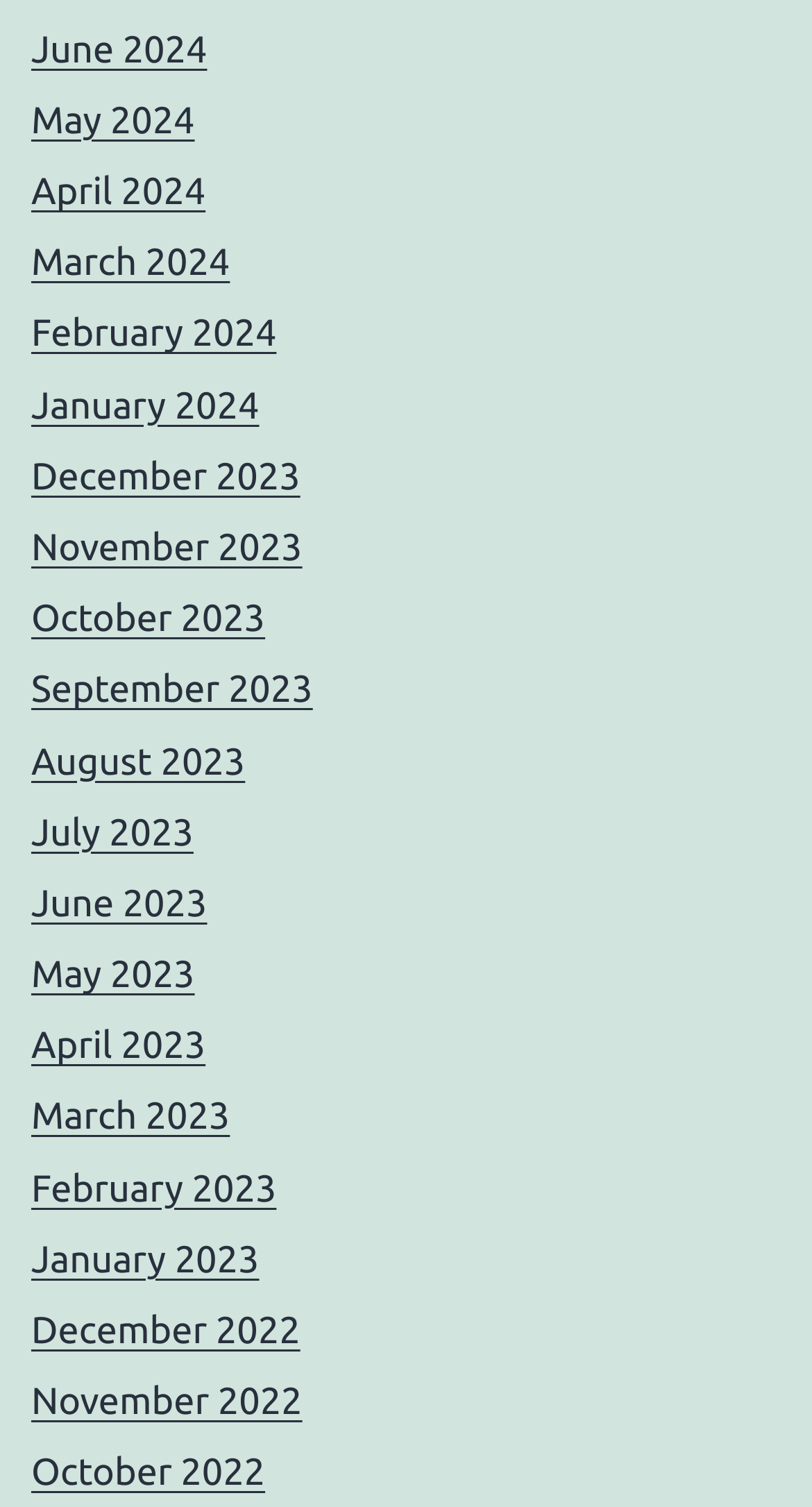Could you find the bounding box coordinates of the clickable area to complete this instruction: "go to May 2023"?

[0.038, 0.633, 0.24, 0.661]